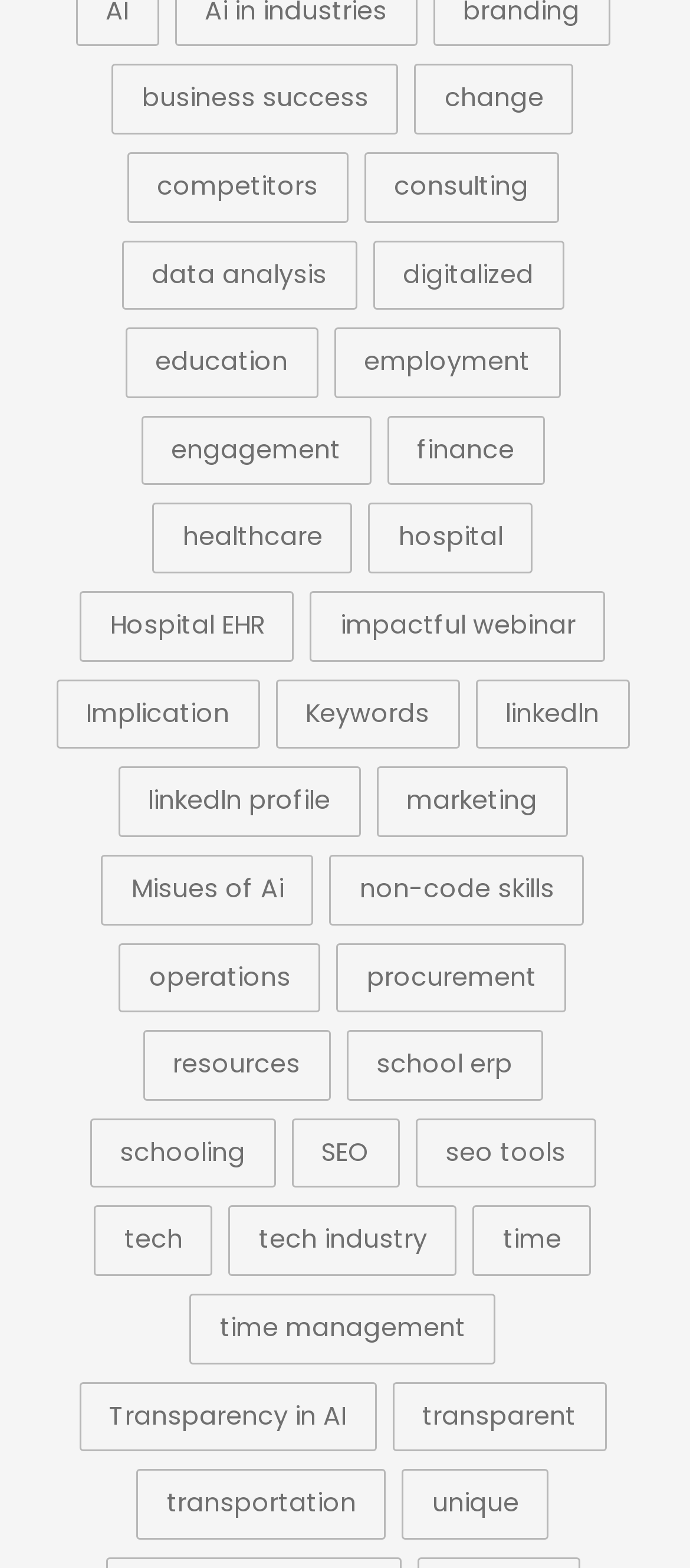Please answer the following question using a single word or phrase: 
How many links are on the webpage?

32